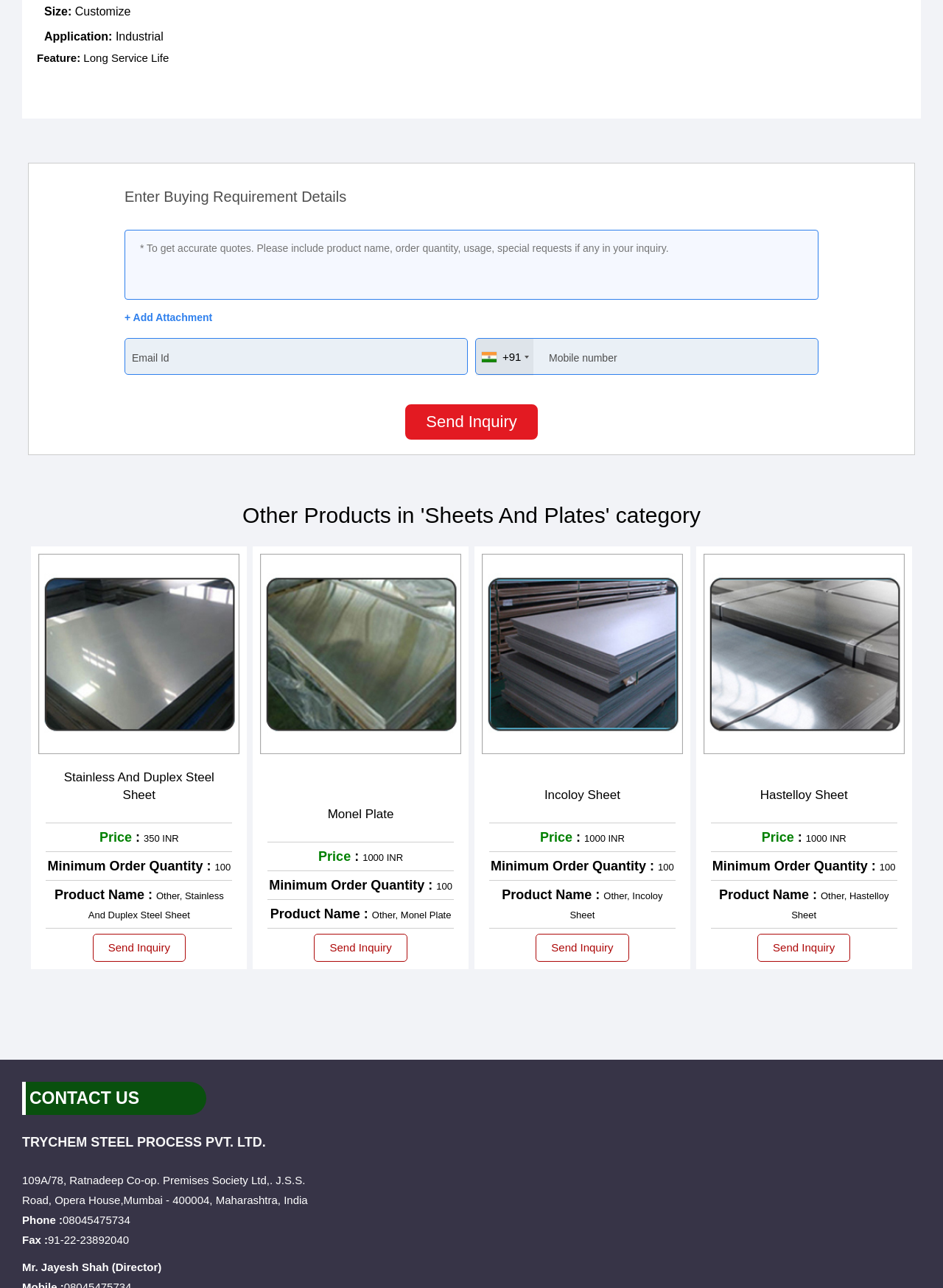Kindly determine the bounding box coordinates of the area that needs to be clicked to fulfill this instruction: "Send inquiry".

[0.43, 0.314, 0.57, 0.341]